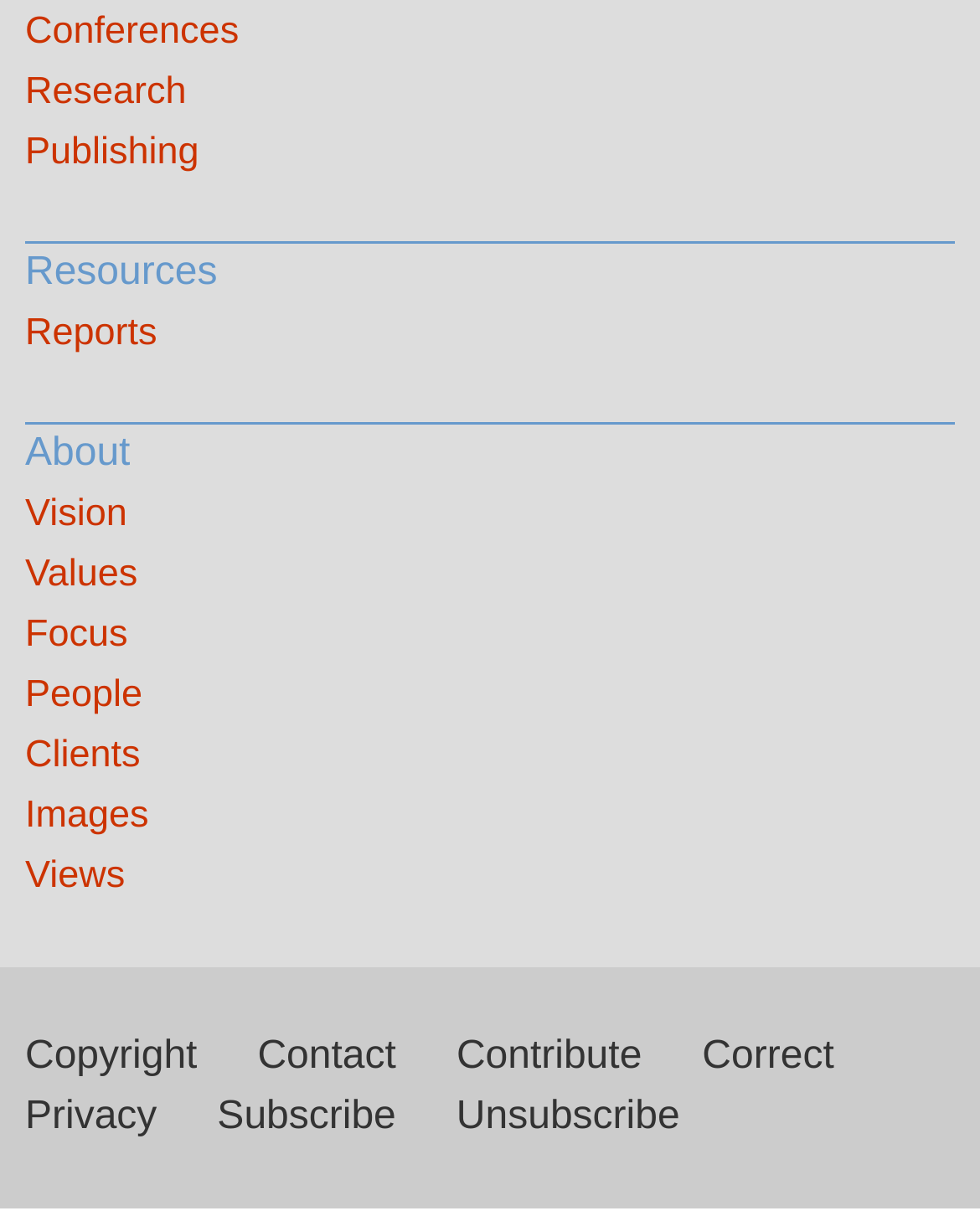Pinpoint the bounding box coordinates of the element to be clicked to execute the instruction: "Contact Us".

[0.263, 0.851, 0.404, 0.886]